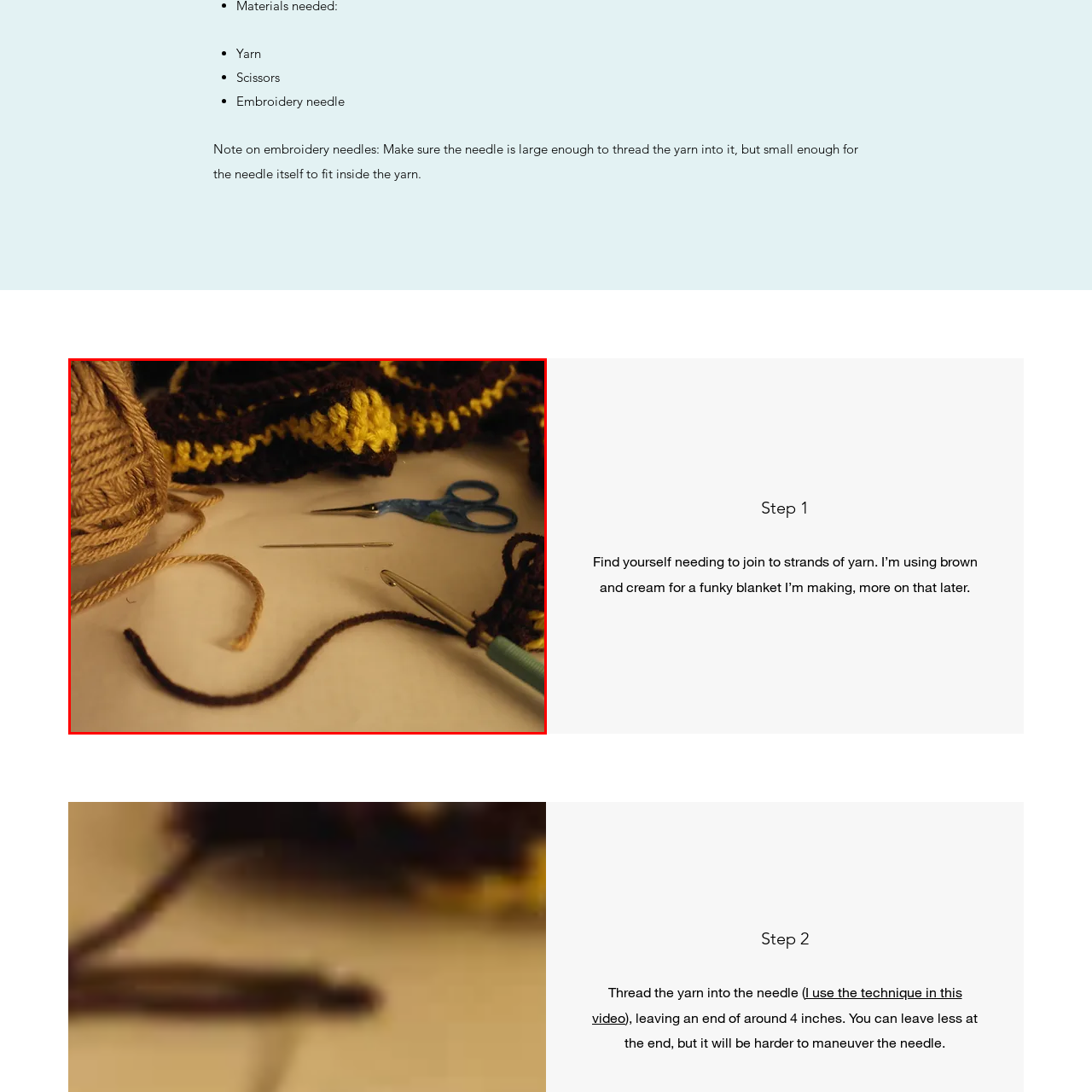Generate a detailed caption for the image within the red outlined area.

This image showcases the essential tools for a knitting or crochet project, highlighting a variety of materials necessary for joining yarn strands together. At the center focuses a light brown ball of yarn, indicative of one of the colors for the project, alongside a distinct piece of cream and brown crocheted fabric, suggesting a cozy blanket in progress. 

Nearby, a pair of blue-handled scissors rests, ready to trim any loose strands, while a shiny embroidery needle lies horizontally, poised for threading. A thin, dark brown piece of yarn and a lighter strand curl around the workspace, illustrating the task at hand—seamlessly connecting colors and textures. The overall composition emphasizes creativity and the thoughtful process involved in crafting.